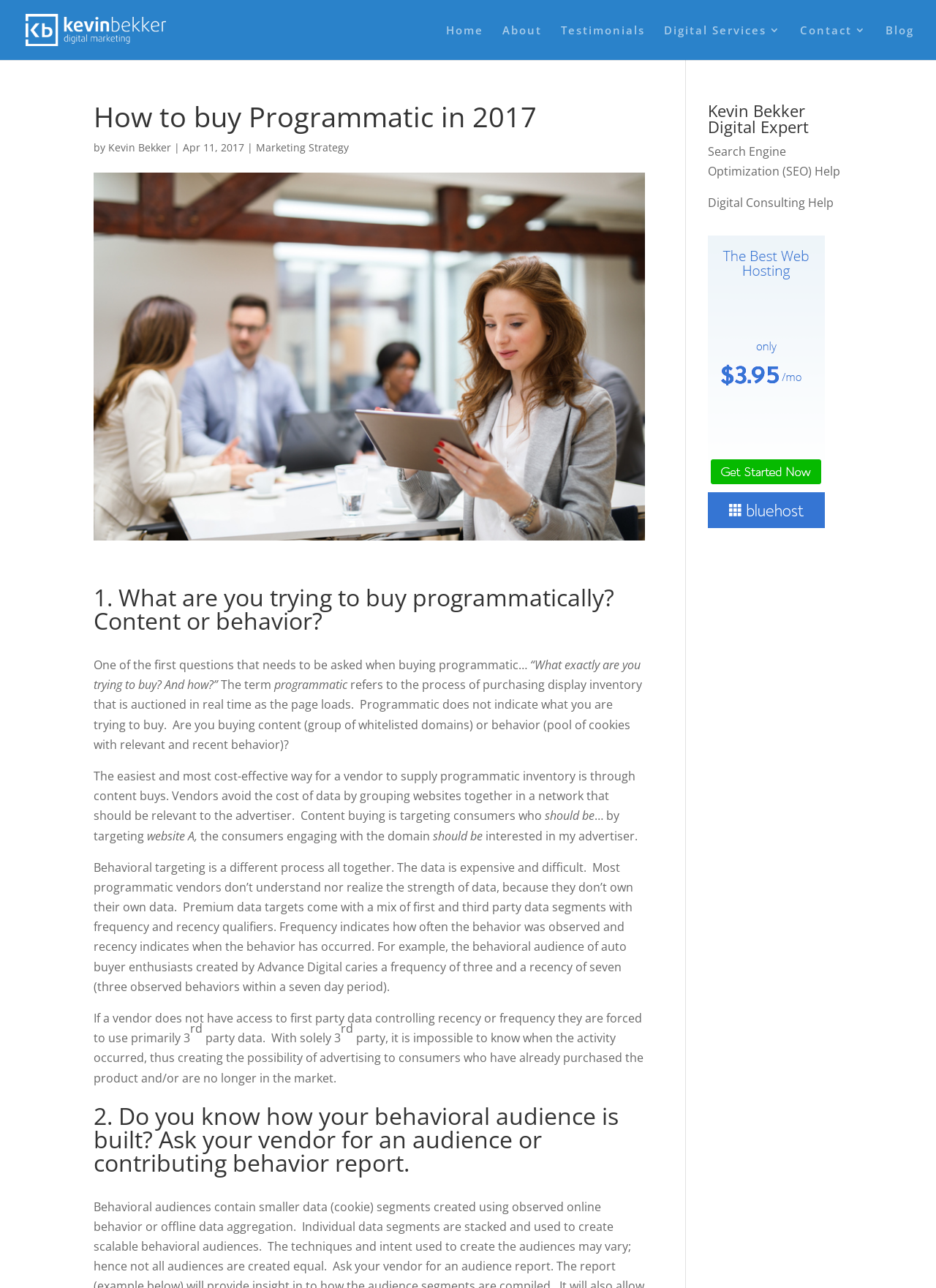Please reply to the following question using a single word or phrase: 
What is the category of the link 'Marketing Strategy'?

Digital Services